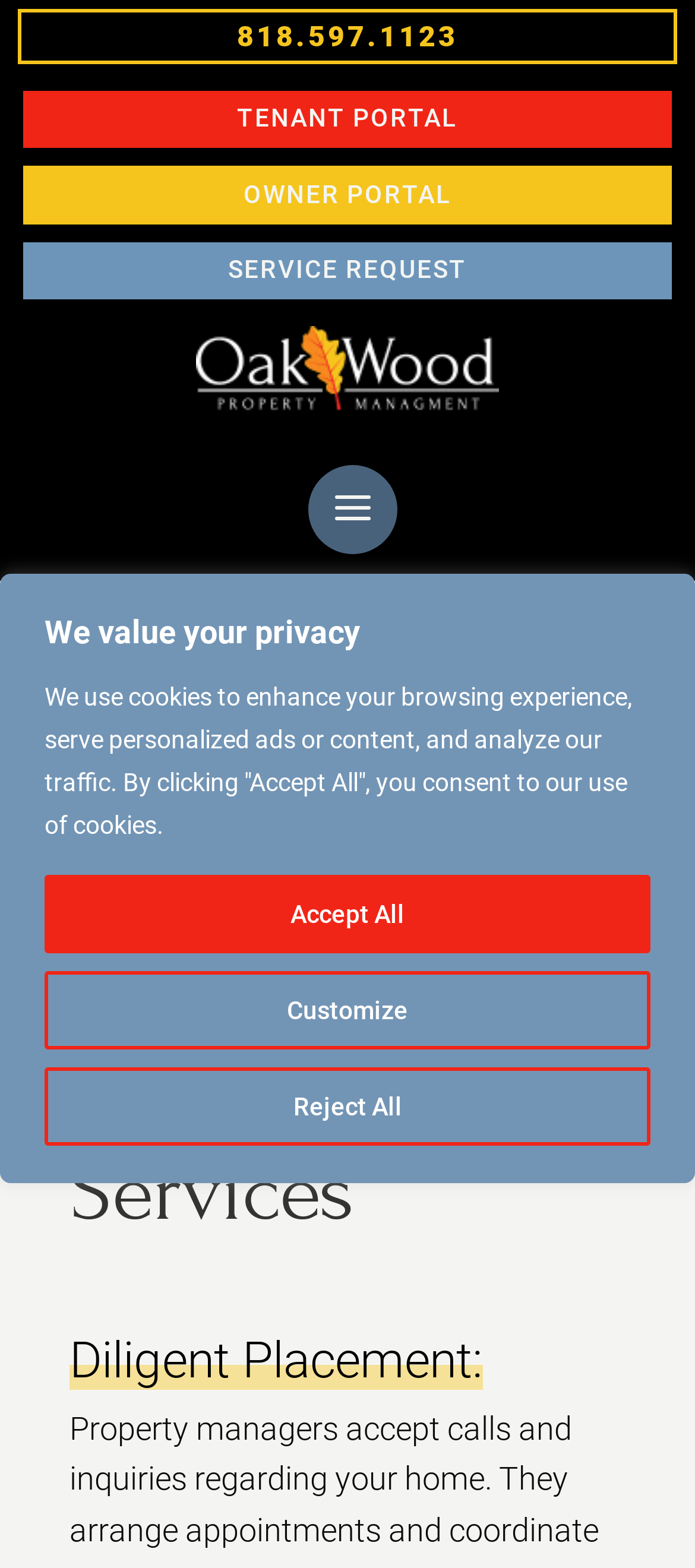What region does Oakwood Property Management Services operate in?
Relying on the image, give a concise answer in one word or a brief phrase.

Southern California